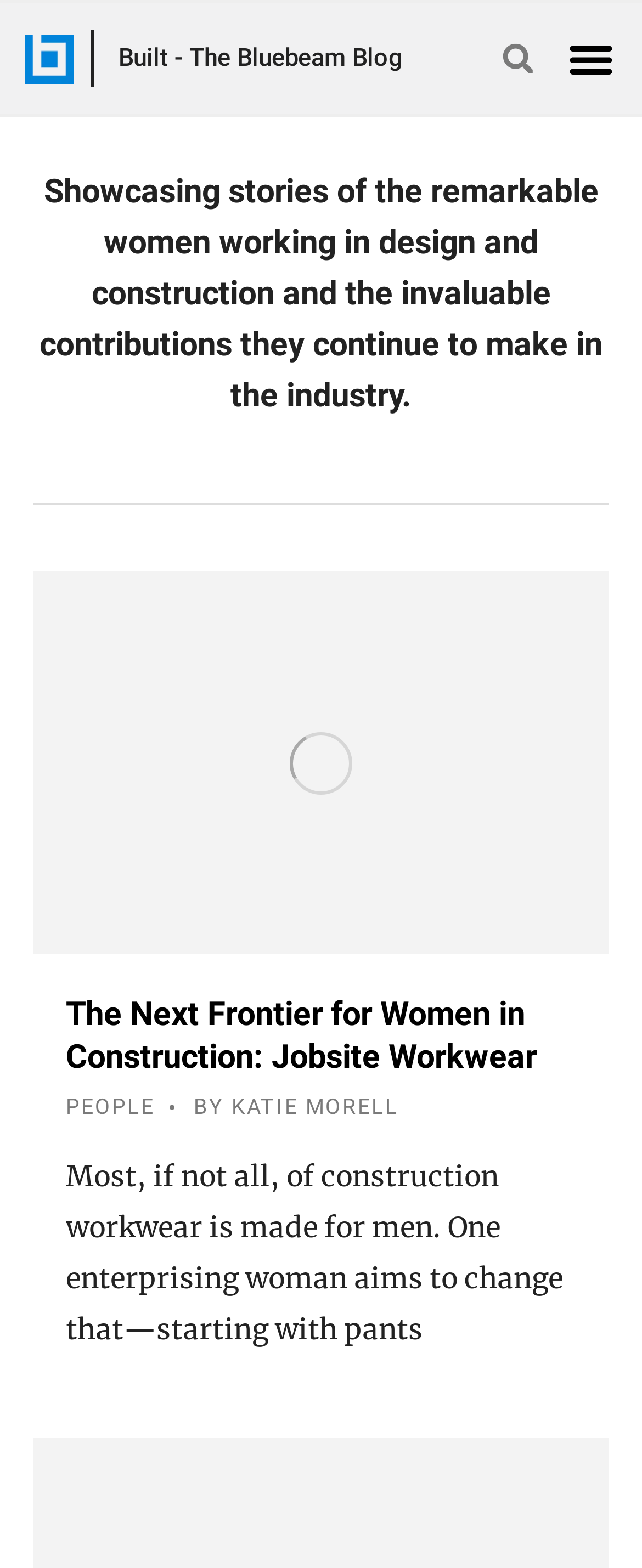What is the topic of the article?
Please provide a comprehensive answer based on the contents of the image.

The article is about women in construction, specifically about a woman who aims to change the construction workwear industry, which is currently dominated by men's clothing.